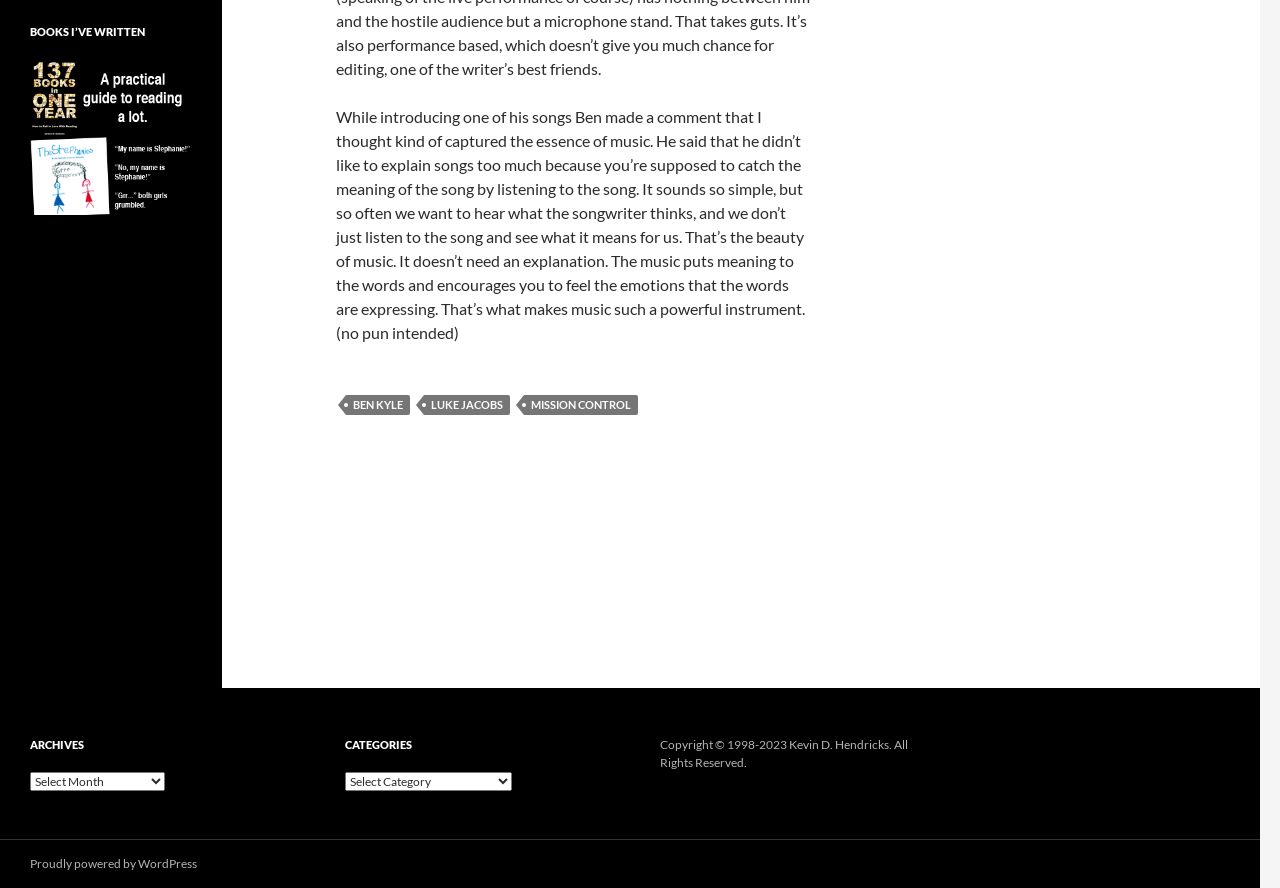Highlight the bounding box of the UI element that corresponds to this description: "Mission Control".

[0.409, 0.445, 0.498, 0.467]